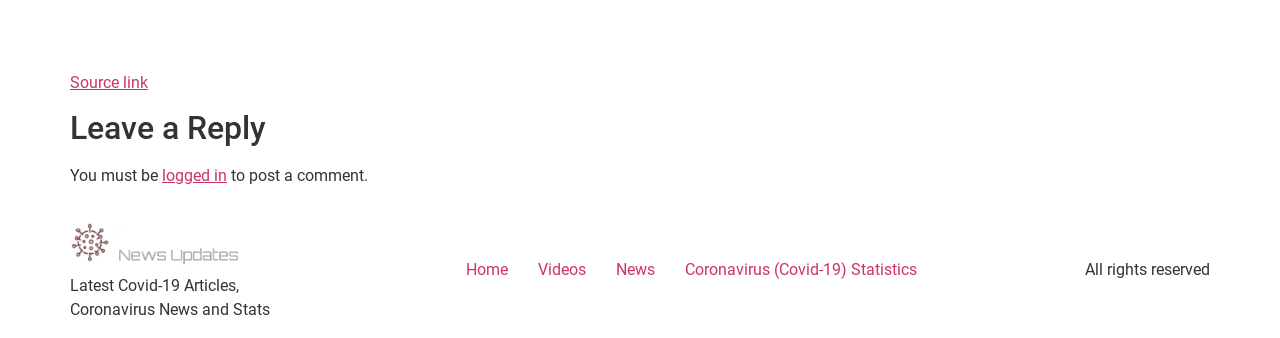Find the bounding box of the UI element described as follows: "admin@gforgadget.com".

None